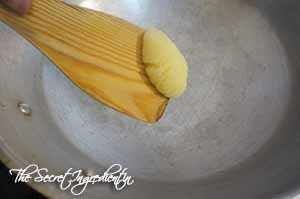Craft a descriptive caption that covers all aspects of the image.

In this image, a wooden spatula holds a lump of ghee, poised above a metallic cooking pot. The pot's shiny, reflective surface suggests it's ready for heating, hinting at the preparation of a flavorful dish. The ghee appears smooth and creamy, indicating it's either freshly made or warmed to the perfect consistency for cooking. This moment captures a key step in a traditional cooking process, likely related to the recipe steps mentioned earlier, where ghee is essential for imparting rich flavor and texture to the dish being prepared.